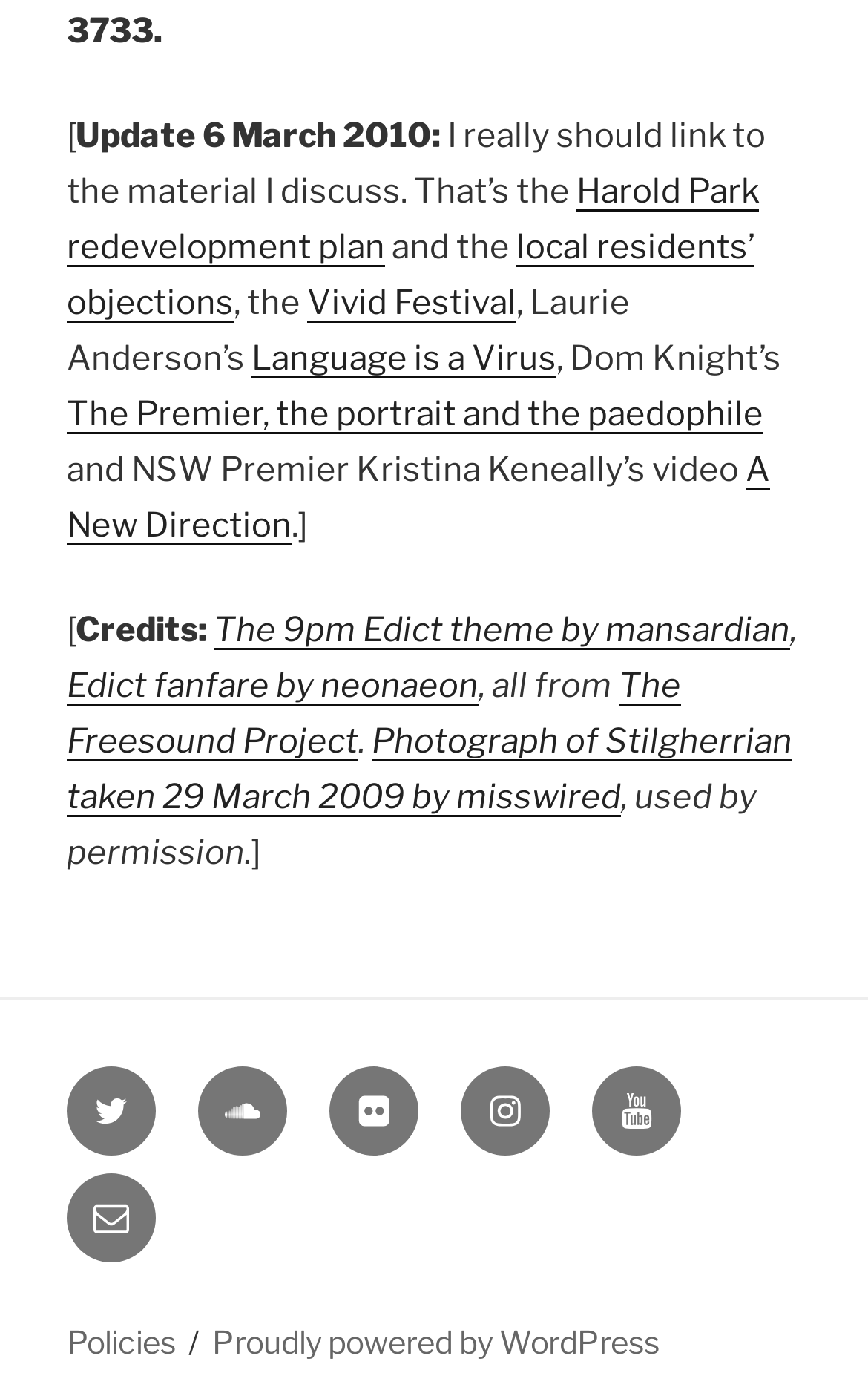Find the bounding box coordinates of the clickable element required to execute the following instruction: "Click the link to Harold Park redevelopment plan". Provide the coordinates as four float numbers between 0 and 1, i.e., [left, top, right, bottom].

[0.077, 0.124, 0.874, 0.192]